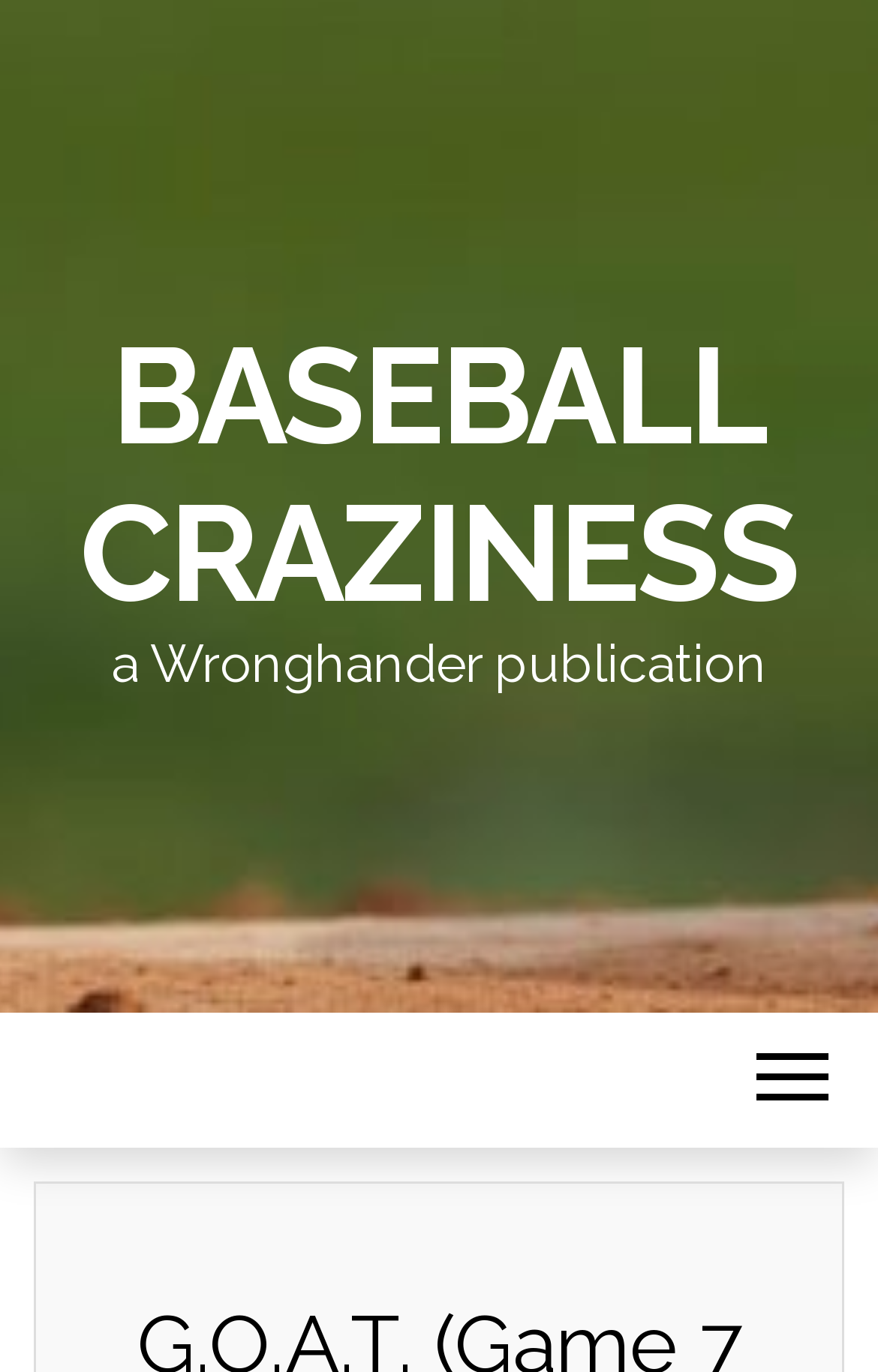Extract the primary header of the webpage and generate its text.

G.O.A.T. (Game 7 Edition)